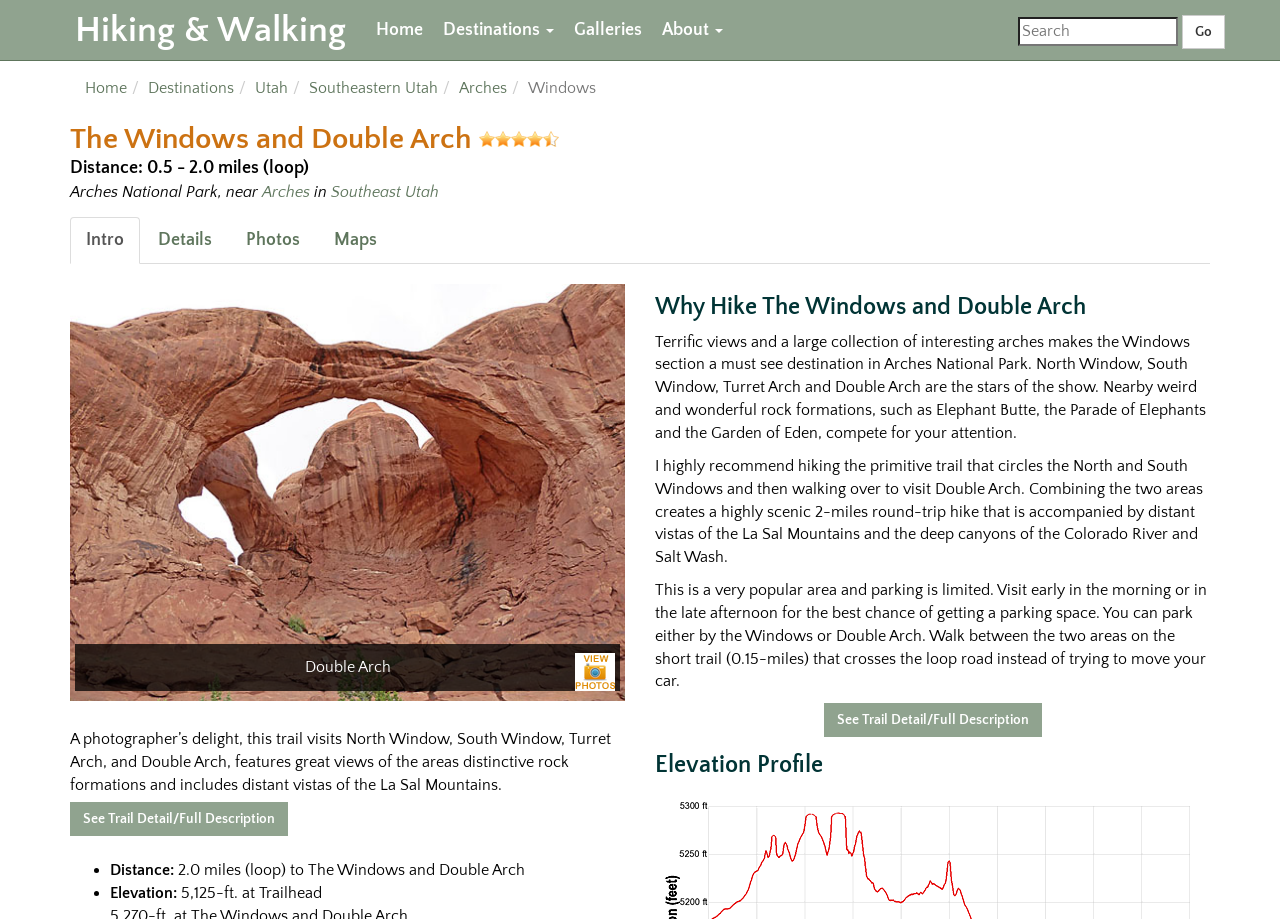Determine the coordinates of the bounding box that should be clicked to complete the instruction: "Get details about the Windows and Double Arch trail". The coordinates should be represented by four float numbers between 0 and 1: [left, top, right, bottom].

[0.111, 0.236, 0.178, 0.288]